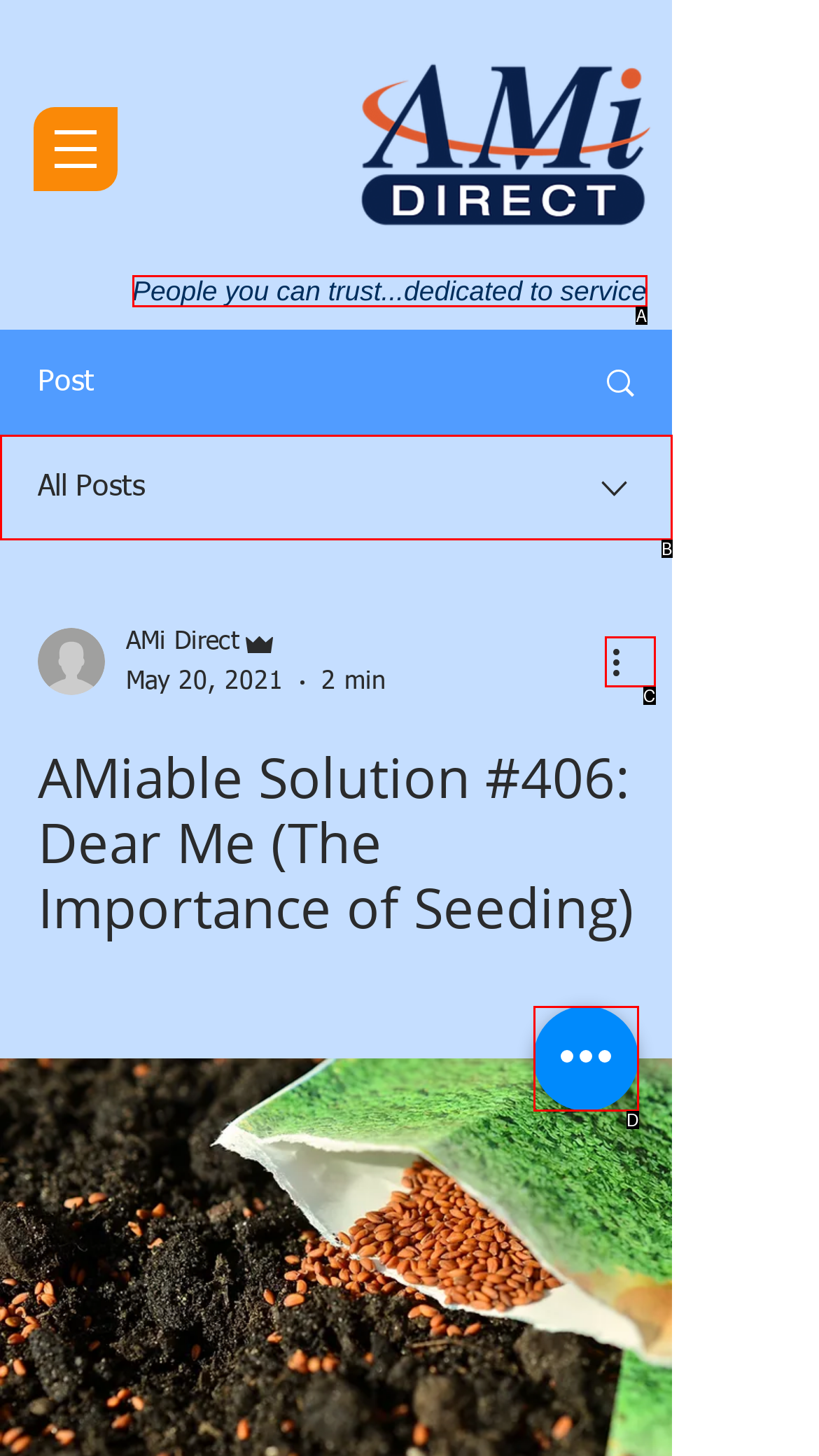Which option is described as follows: aria-label="More actions"
Answer with the letter of the matching option directly.

C